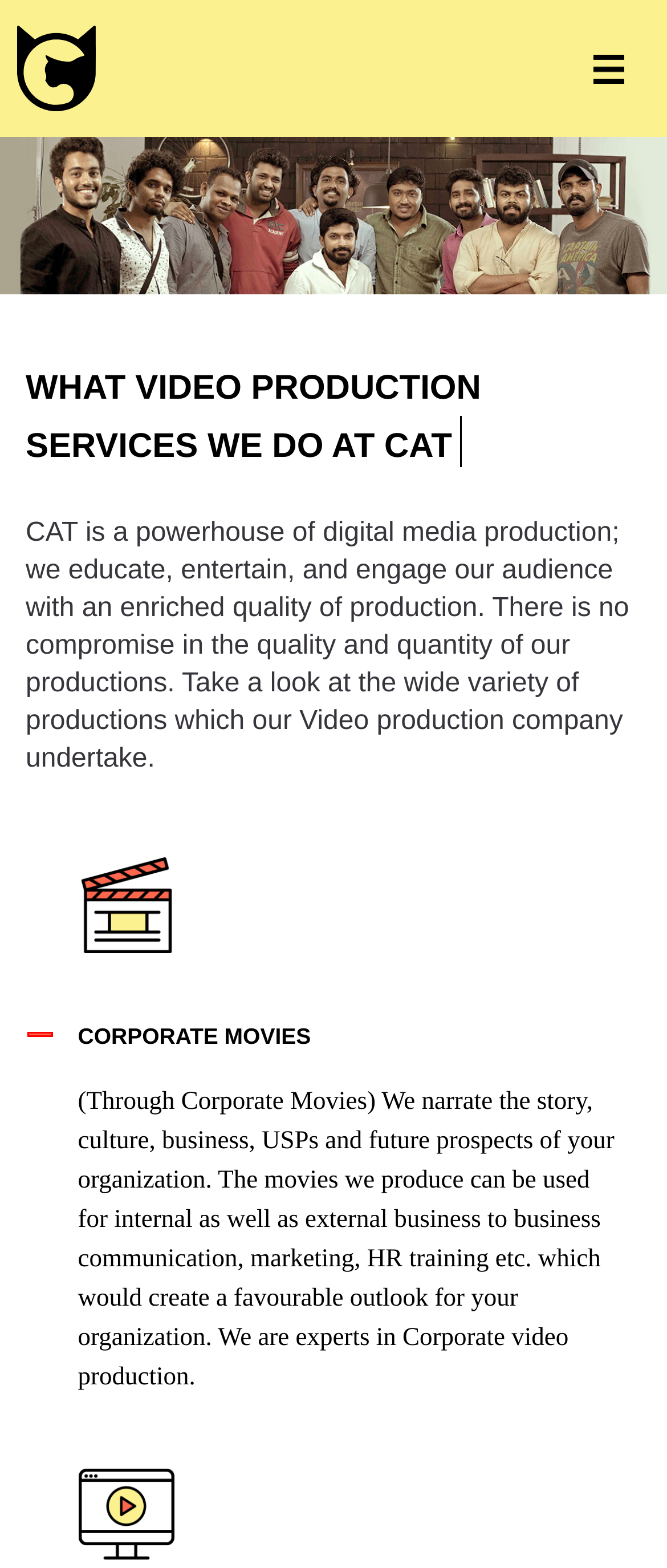What type of video production is mentioned below the 'CORPORATE MOVIES' heading?
Answer with a single word or short phrase according to what you see in the image.

Corporate video production